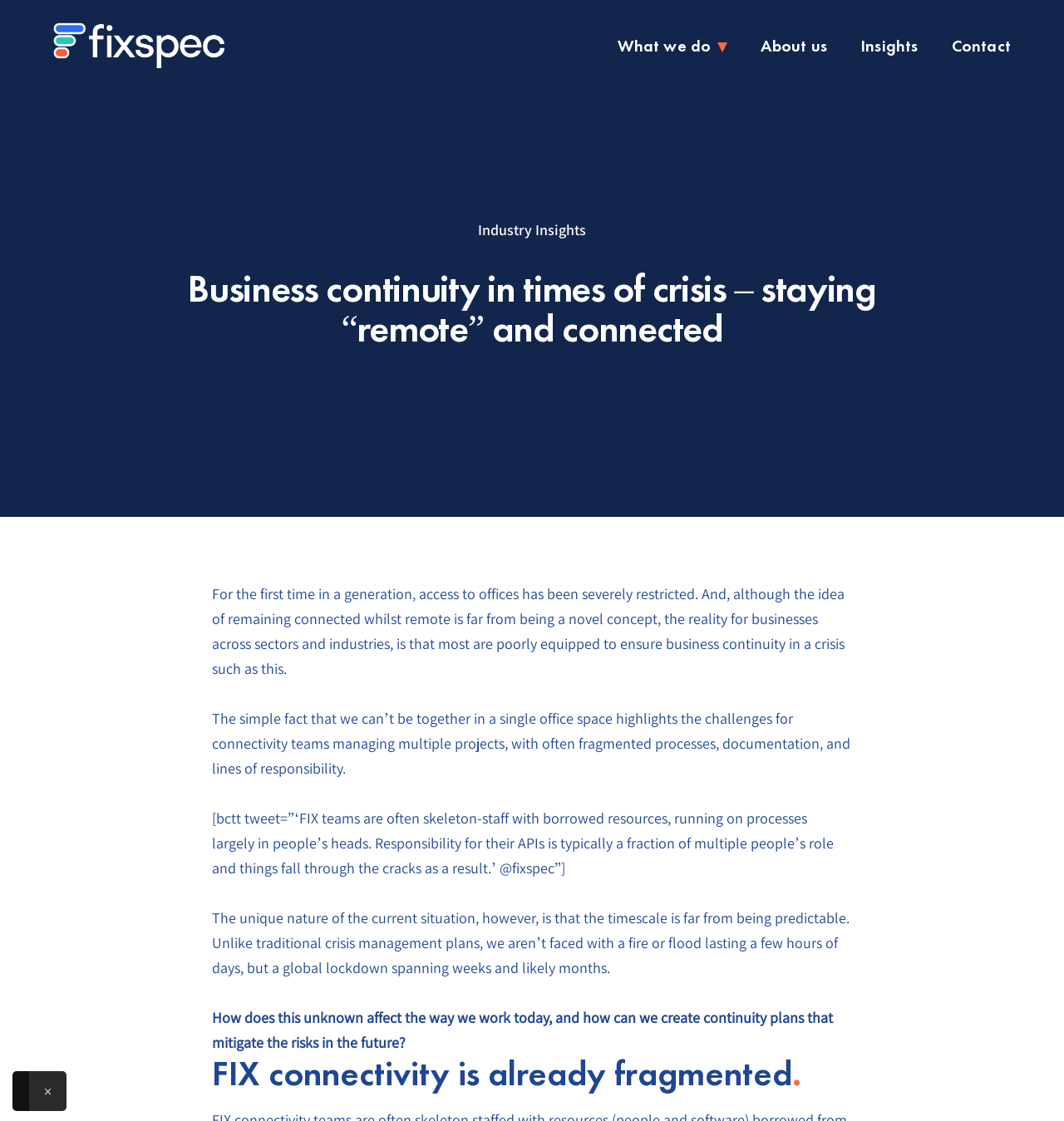How many links are in the top navigation bar?
Using the information from the image, answer the question thoroughly.

The top navigation bar contains four links: 'What we do', 'About us', 'Insights', and 'Contact'. These links are positioned horizontally and are easily accessible.